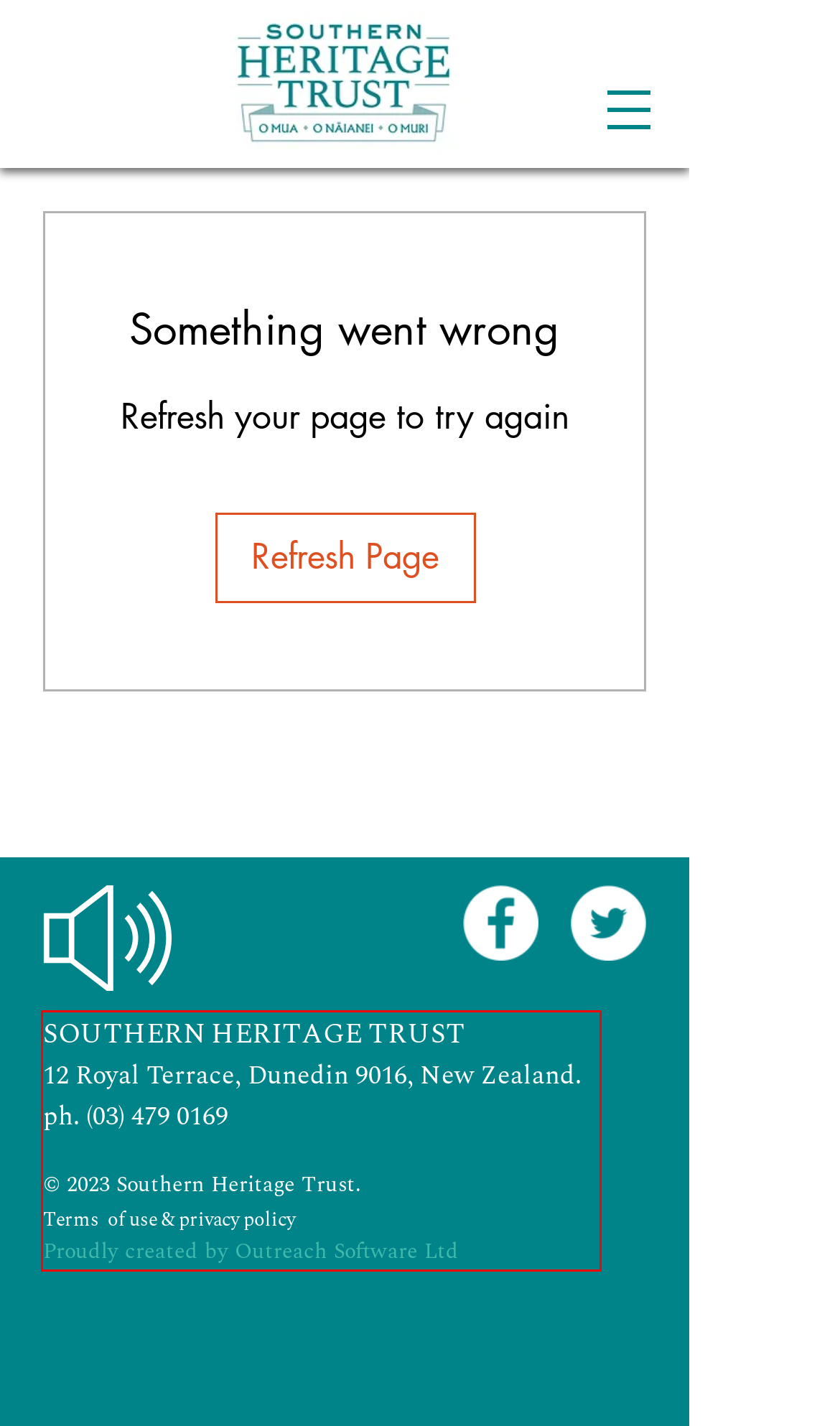Please perform OCR on the text content within the red bounding box that is highlighted in the provided webpage screenshot.

SOUTHERN HERITAGE TRUST 12 Royal Terrace, Dunedin 9016, New Zealand. ph. (03) 479 0169 © 2023 Southern Heritage Trust. Terms of use & privacy policy Proudly created by Outreach Software Ltd